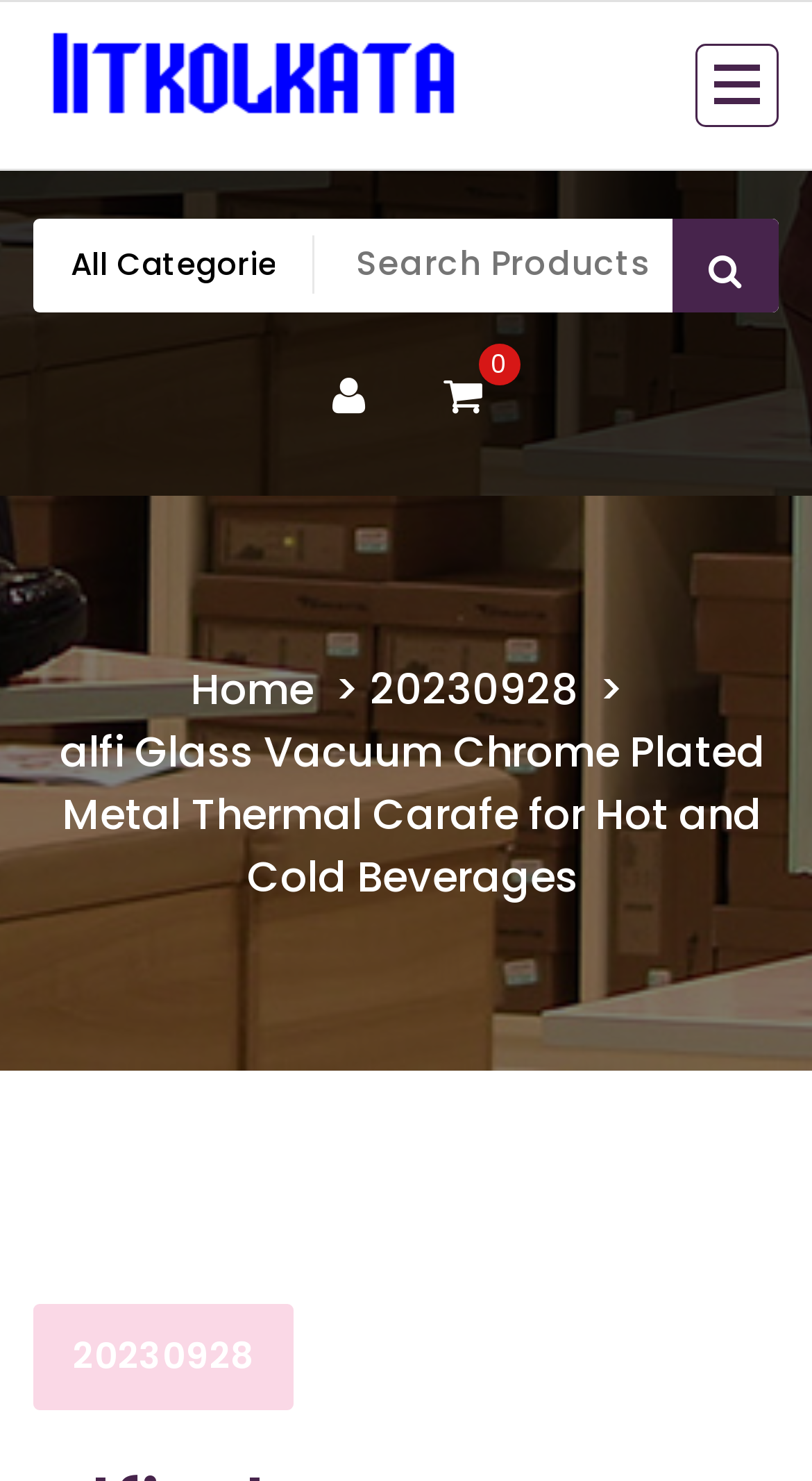Find the bounding box coordinates for the element that must be clicked to complete the instruction: "Go to home page". The coordinates should be four float numbers between 0 and 1, indicated as [left, top, right, bottom].

[0.235, 0.445, 0.386, 0.485]